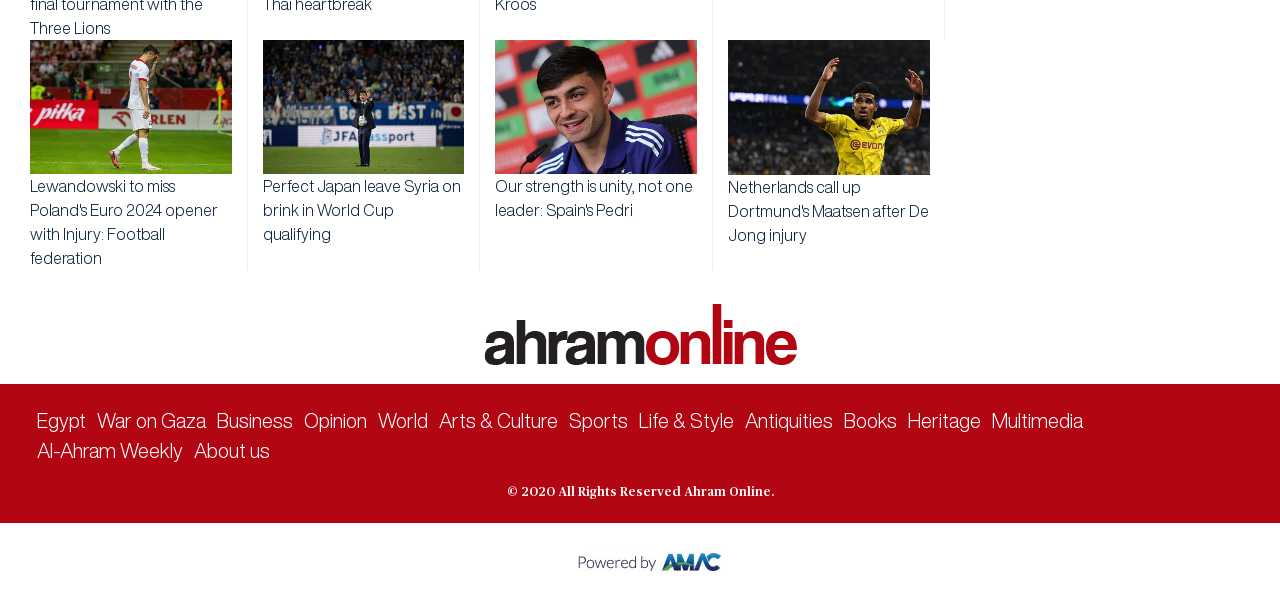What is the topic of the first news article?
Using the image, respond with a single word or phrase.

Lewandowski's injury